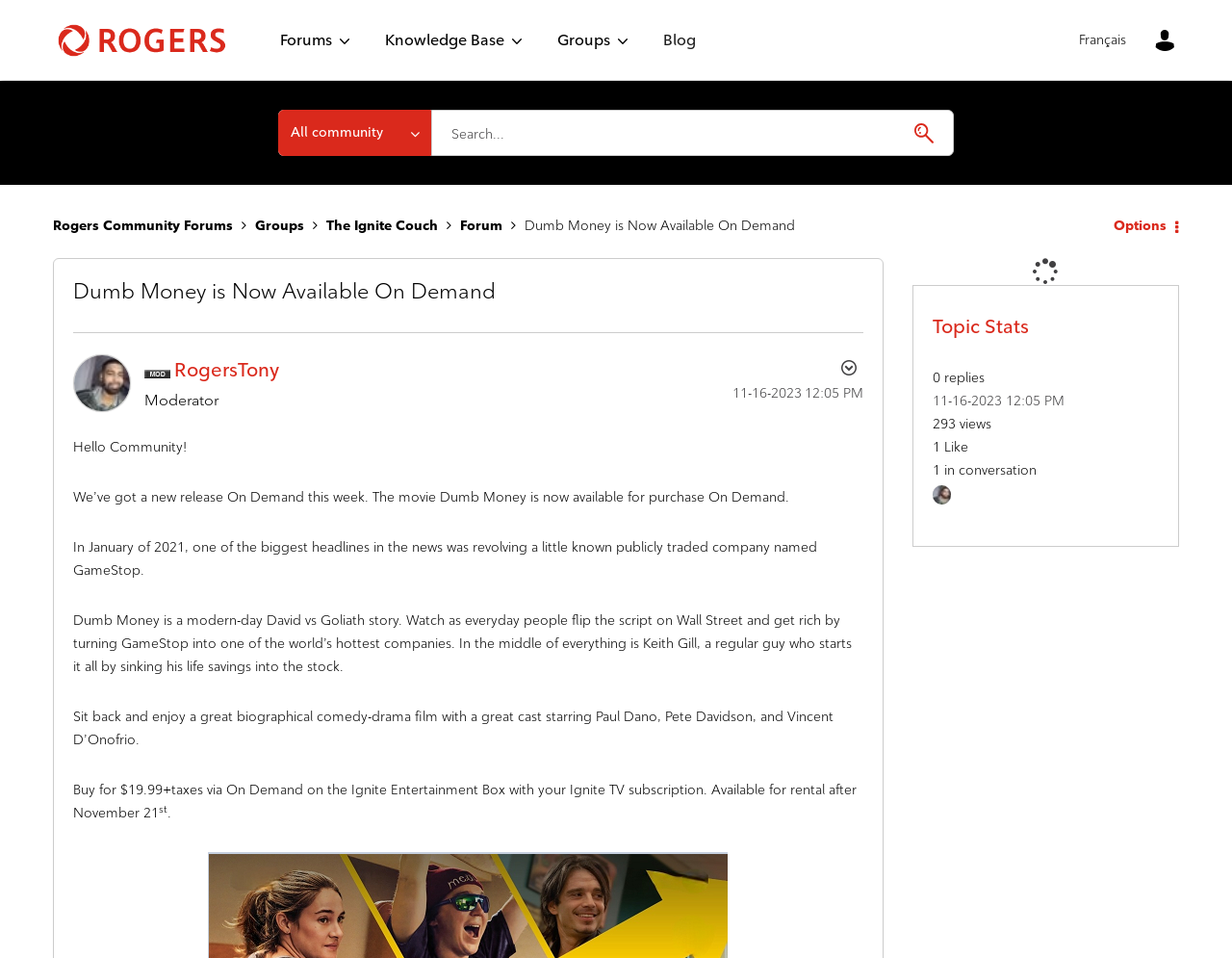What is the name of the movie available on demand?
Look at the screenshot and respond with a single word or phrase.

Dumb Money